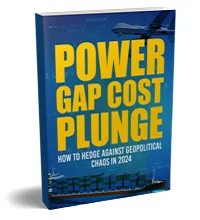What is the dominant color of the book's cover?
Answer the question in as much detail as possible.

The dominant color of the book's cover is blue, which suggests themes of global dynamics and has a calming effect, contrasting with the bold yellow lettering that emphasizes the book's urgency and relevance.